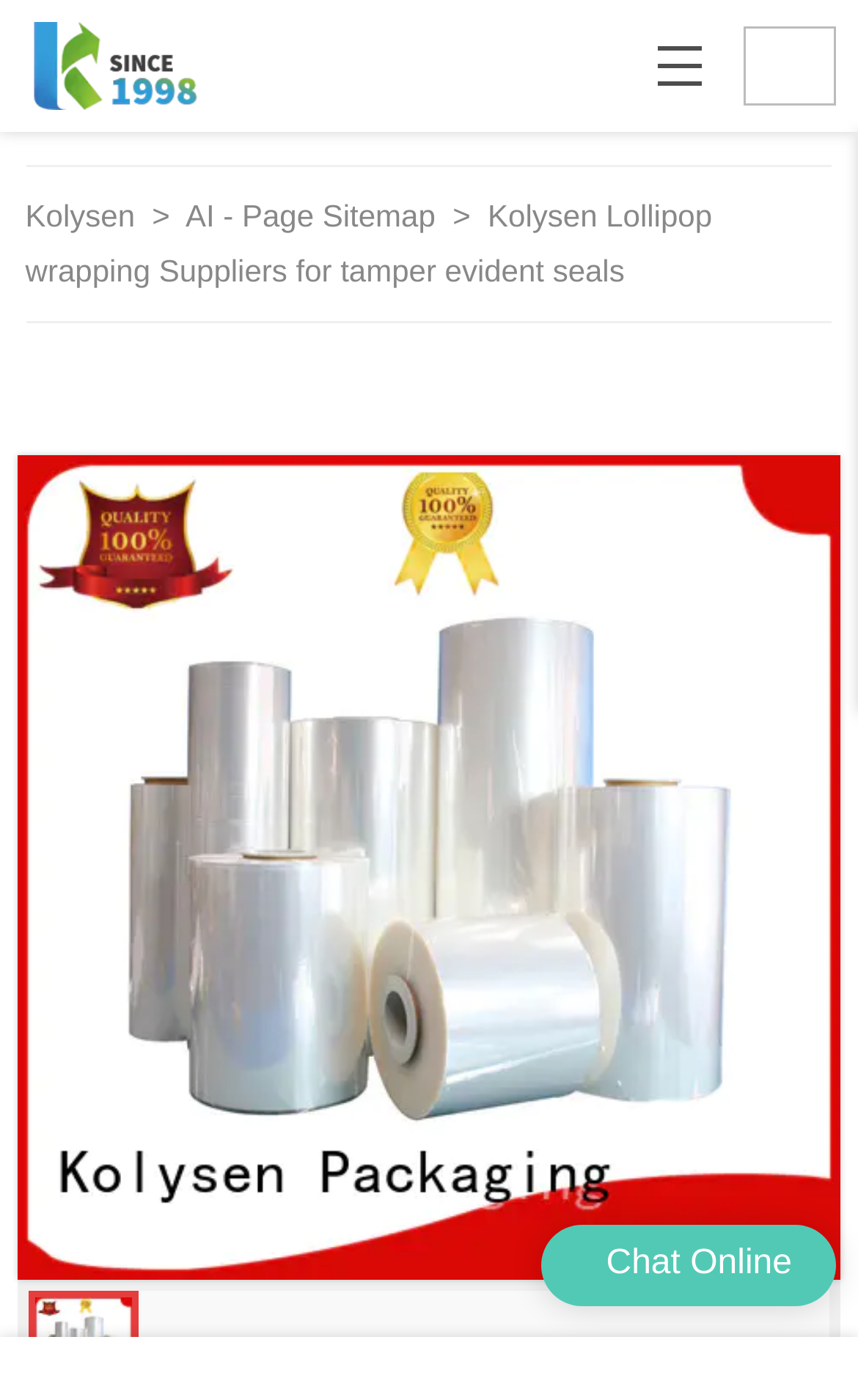Predict the bounding box of the UI element based on this description: "AI - Page Sitemap".

[0.216, 0.141, 0.518, 0.166]